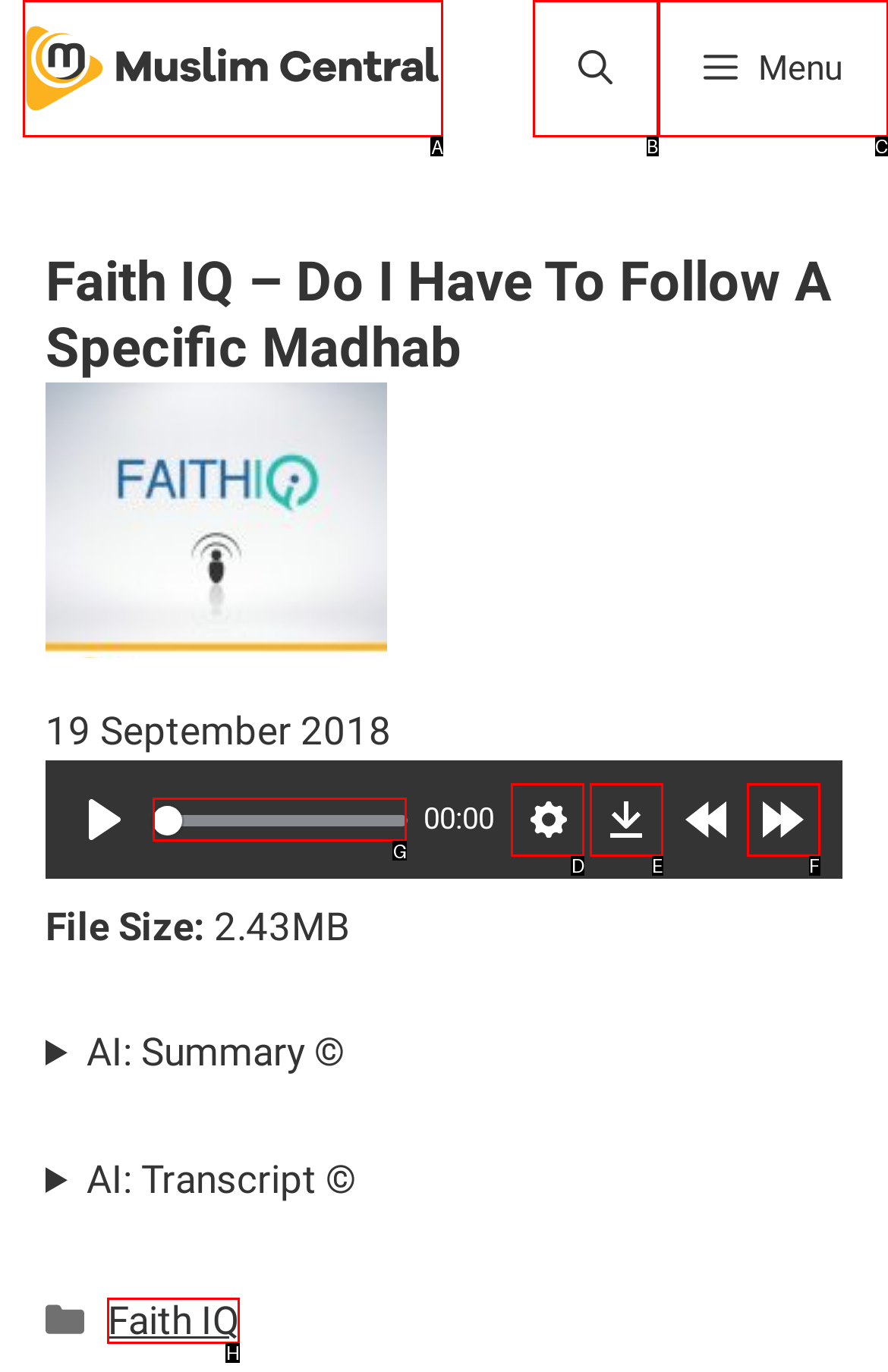For the task: Click the Muslim Central link, specify the letter of the option that should be clicked. Answer with the letter only.

A